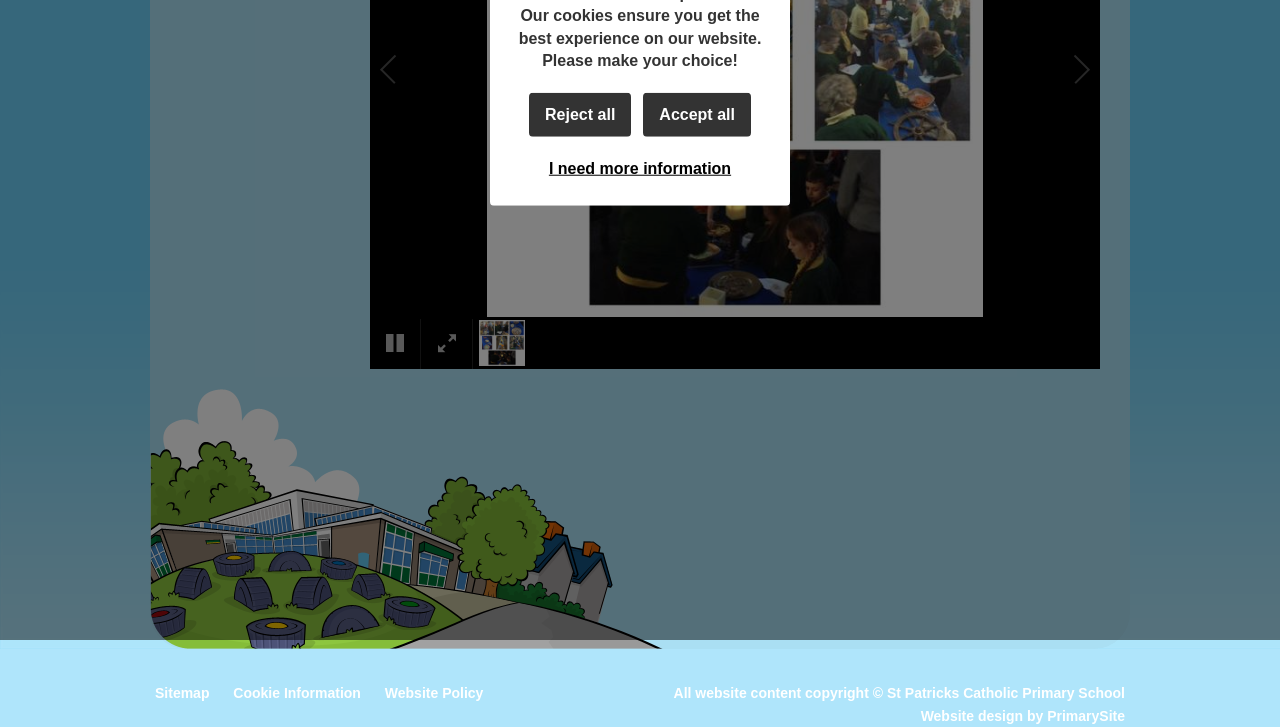Can you find the bounding box coordinates for the UI element given this description: "Website design by PrimarySite"? Provide the coordinates as four float numbers between 0 and 1: [left, top, right, bottom].

[0.719, 0.974, 0.879, 0.996]